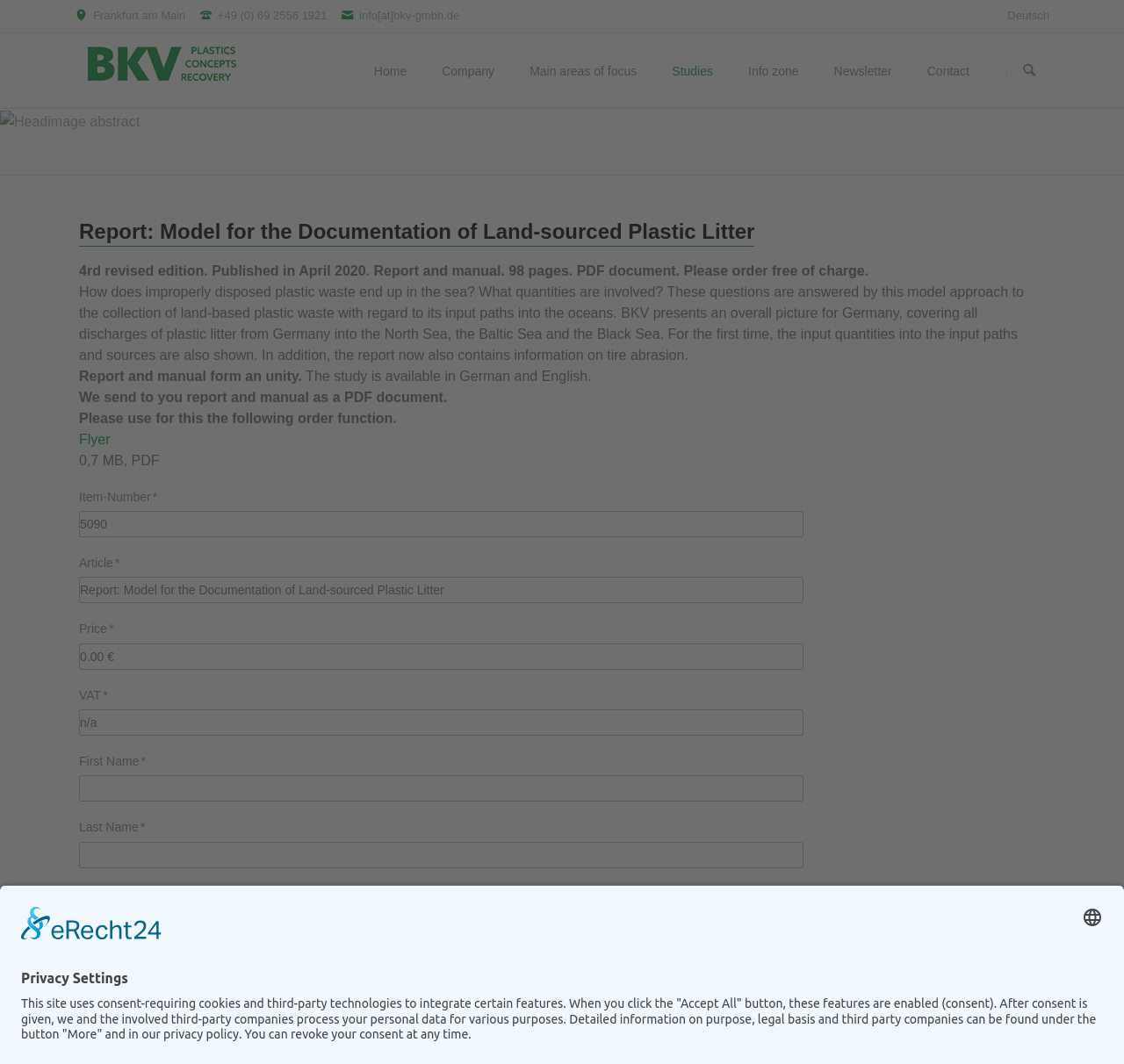Please identify the bounding box coordinates of the element that needs to be clicked to perform the following instruction: "Click on the 'Contact' link".

None